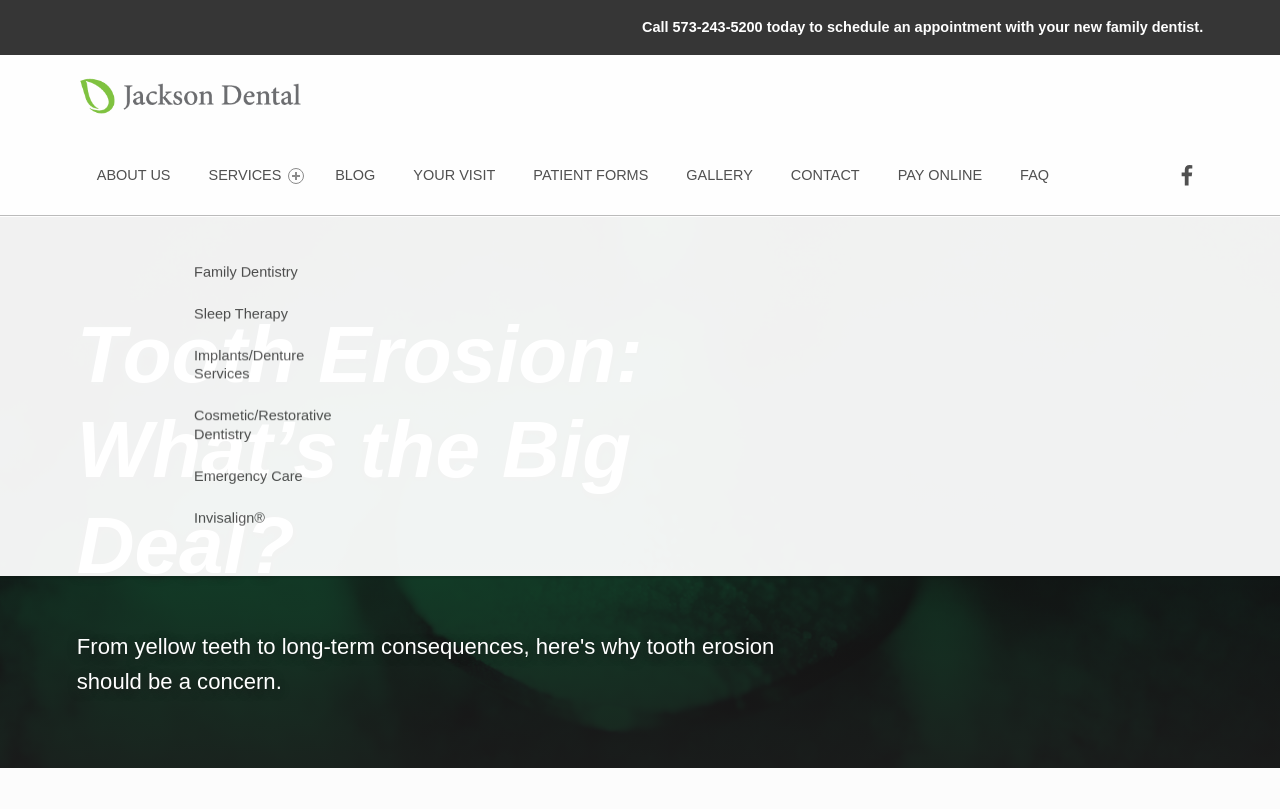Look at the image and answer the question in detail:
What are the main navigation menu items?

I found the main navigation menu items by looking at the primary menu section of the webpage, which is usually located at the top of the page. The links 'ABOUT US', 'SERVICES', 'BLOG', and others are the main navigation menu items.